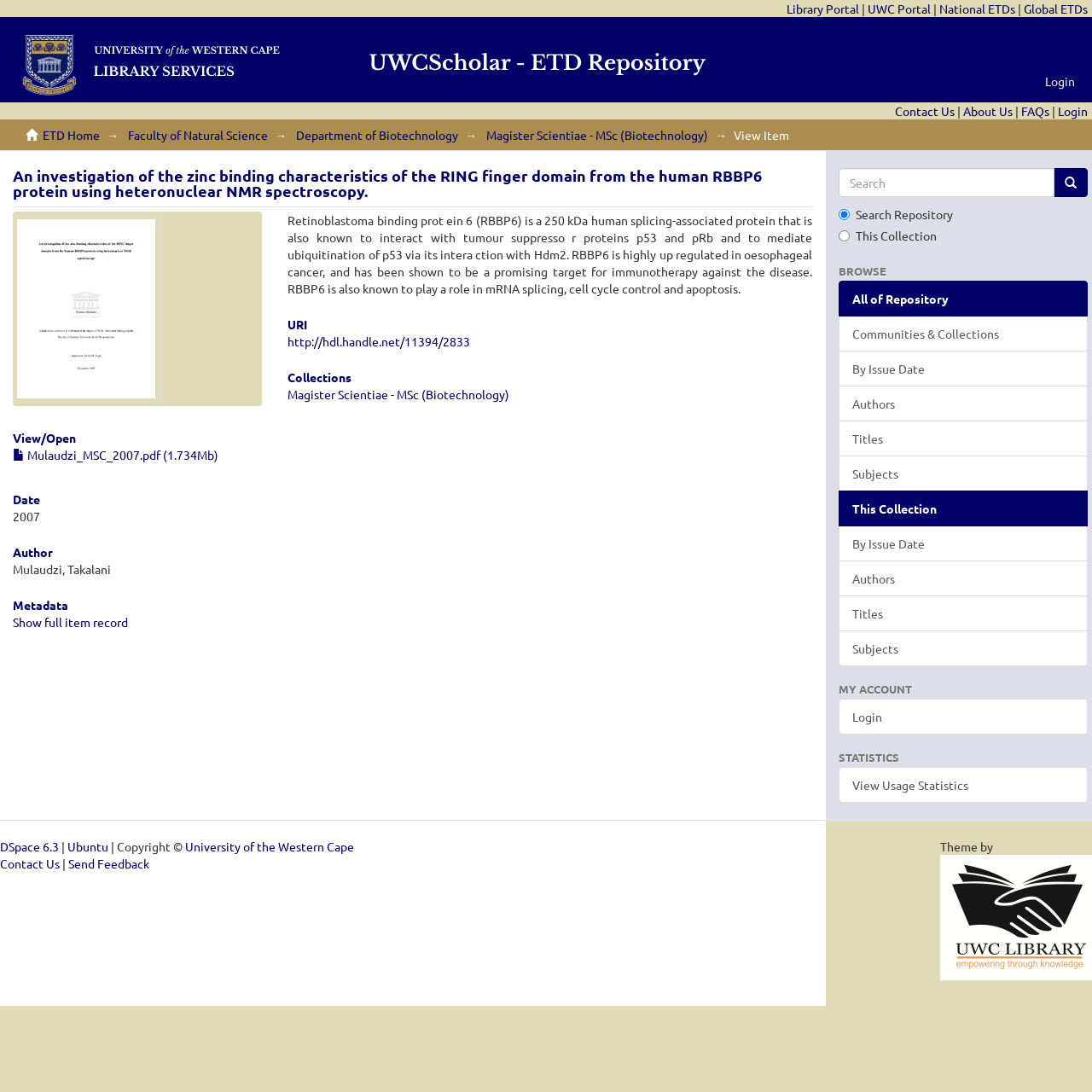What is the file format of the downloadable item?
Based on the image, provide your answer in one word or phrase.

PDF